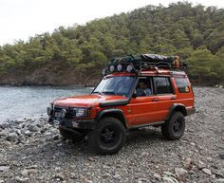Generate a comprehensive description of the image.

A striking off-road vehicle, vividly painted in orange, is parked on a rocky shoreline by a serene body of water. The vehicle is equipped with a roof rack that holds camping gear, suggesting it's ready for an adventurous journey. Behind it, lush green hills frame the background, hinting at exploration opportunities in nature. This setup embodies the spirit of outdoor adventure, with elements like ARB gear and safety devices hinting at its suitability for rugged terrains. The image captures not just a vehicle, but an invitation to adventure and exploration in the great outdoors.